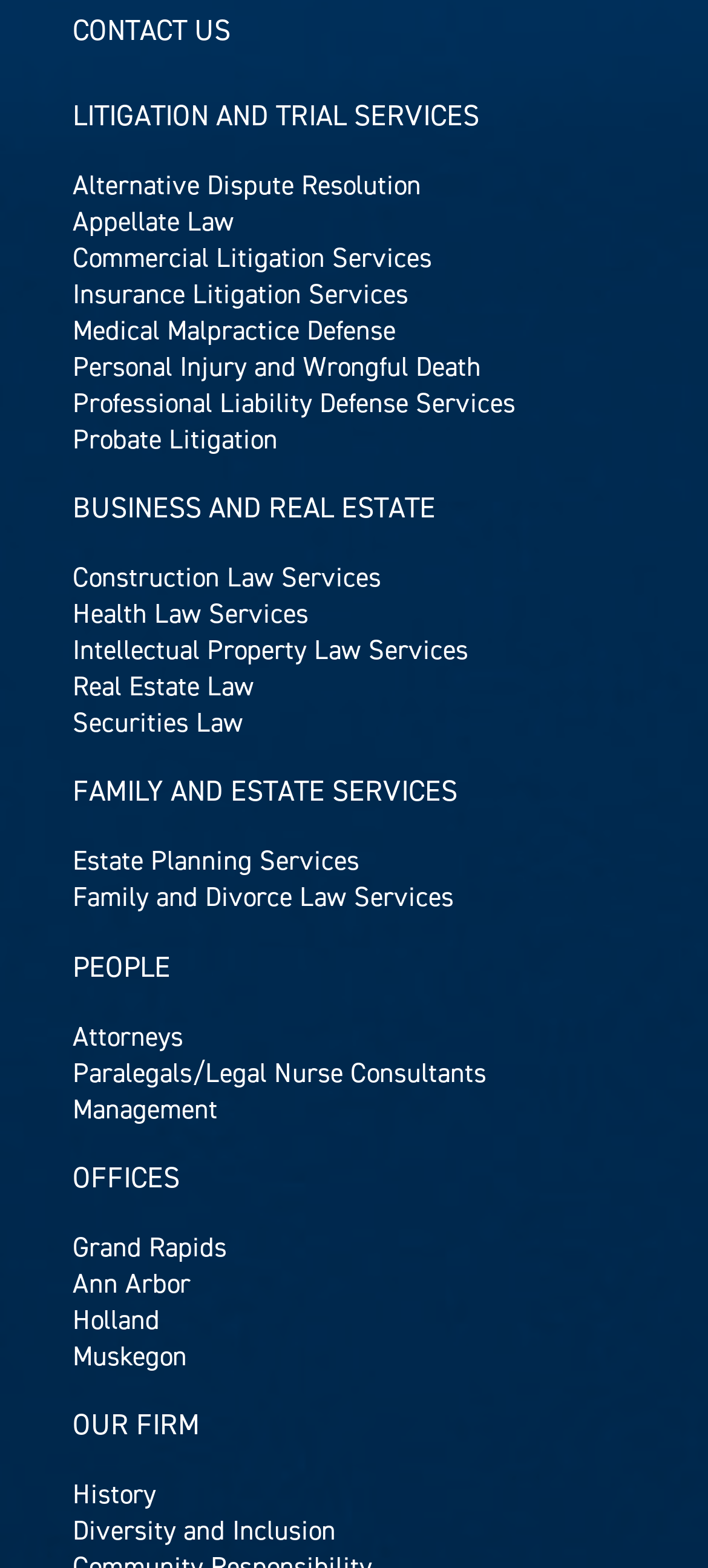Determine the bounding box coordinates of the clickable region to carry out the instruction: "Visit facebook page".

None